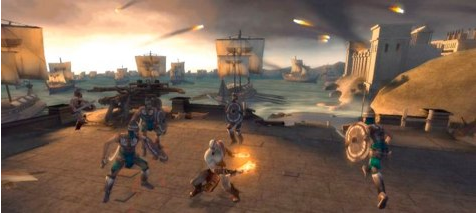What is happening in the sky?
Refer to the image and provide a thorough answer to the question.

The sky in the background is illuminated by streaks of fire, which implies that there is chaos and battle happening in the scene, and the atmosphere is intense and dramatic.